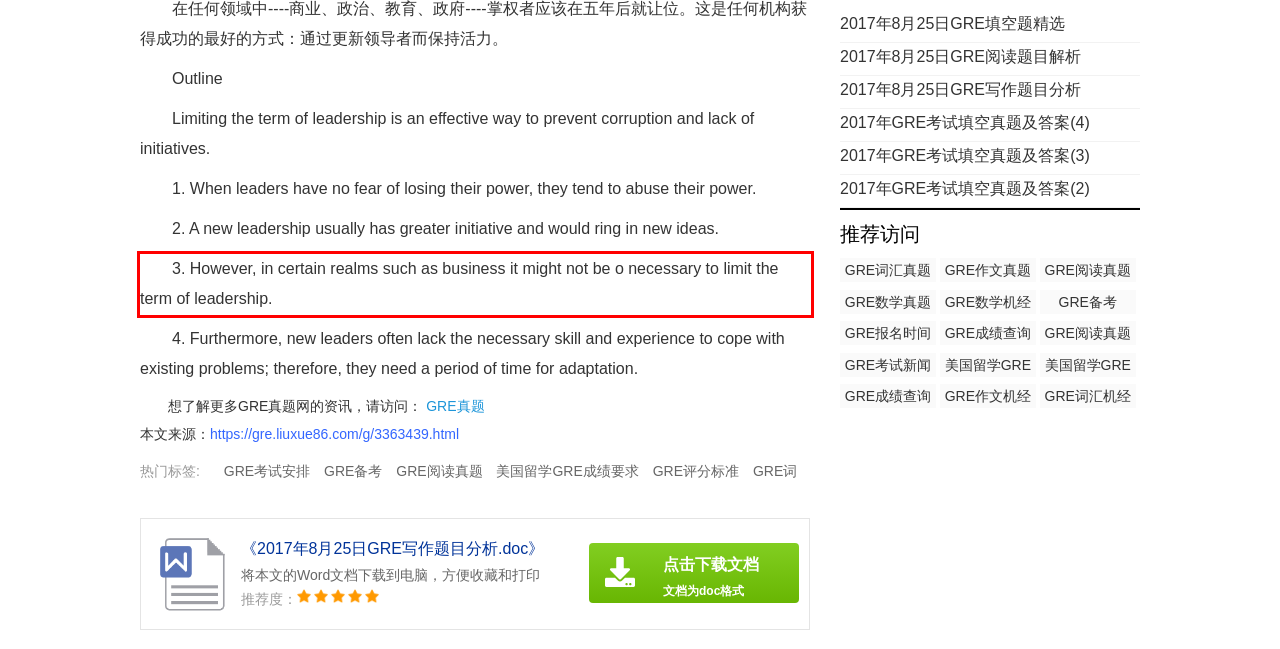In the screenshot of the webpage, find the red bounding box and perform OCR to obtain the text content restricted within this red bounding box.

3. However, in certain realms such as business it might not be o necessary to limit the term of leadership.